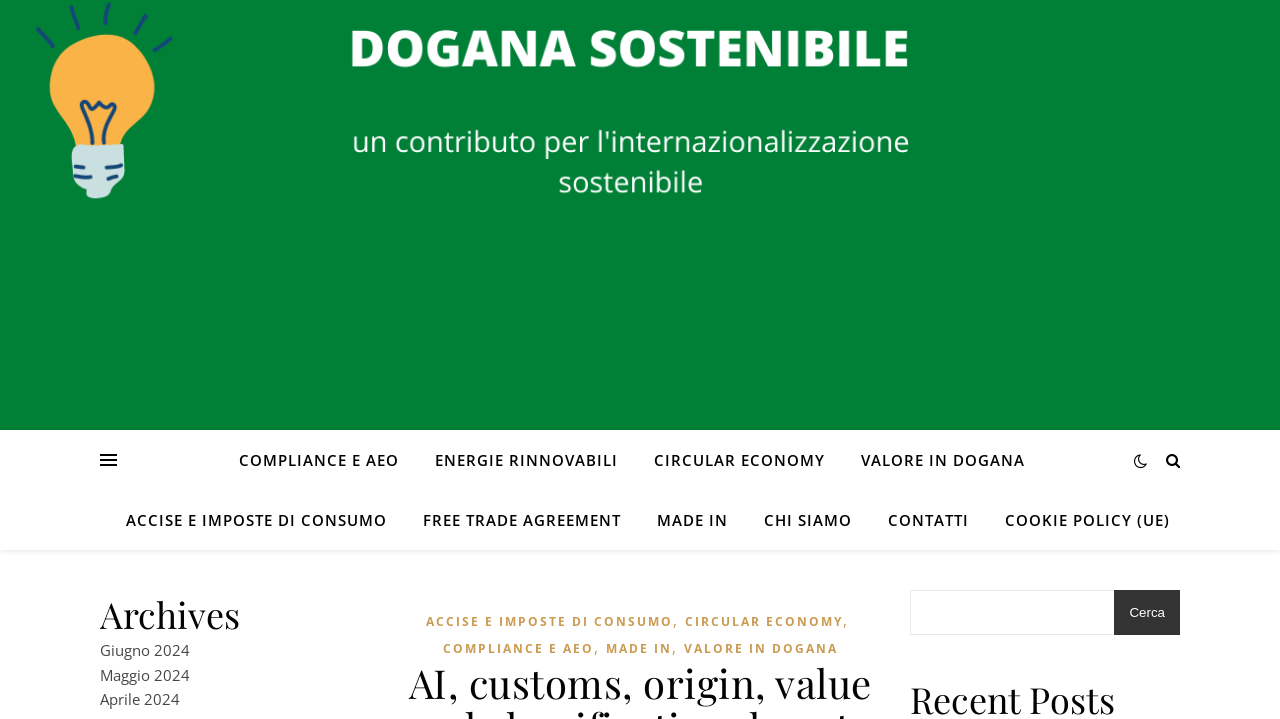Locate the bounding box coordinates of the area you need to click to fulfill this instruction: 'Go to VALORE IN DOGANA'. The coordinates must be in the form of four float numbers ranging from 0 to 1: [left, top, right, bottom].

[0.66, 0.598, 0.813, 0.682]